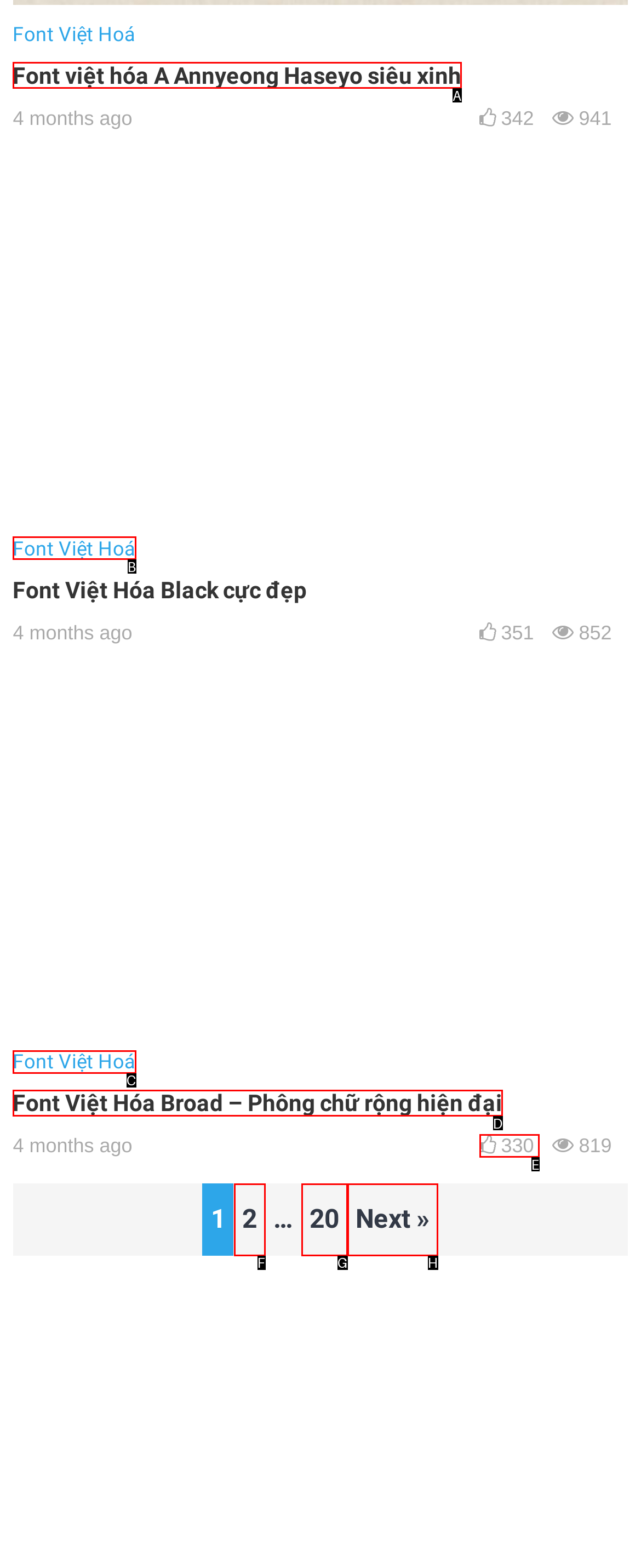Select the correct UI element to complete the task: Click on the 'Font Việt Hóa Broad – Phông chữ rộng hiện đại' link
Please provide the letter of the chosen option.

D